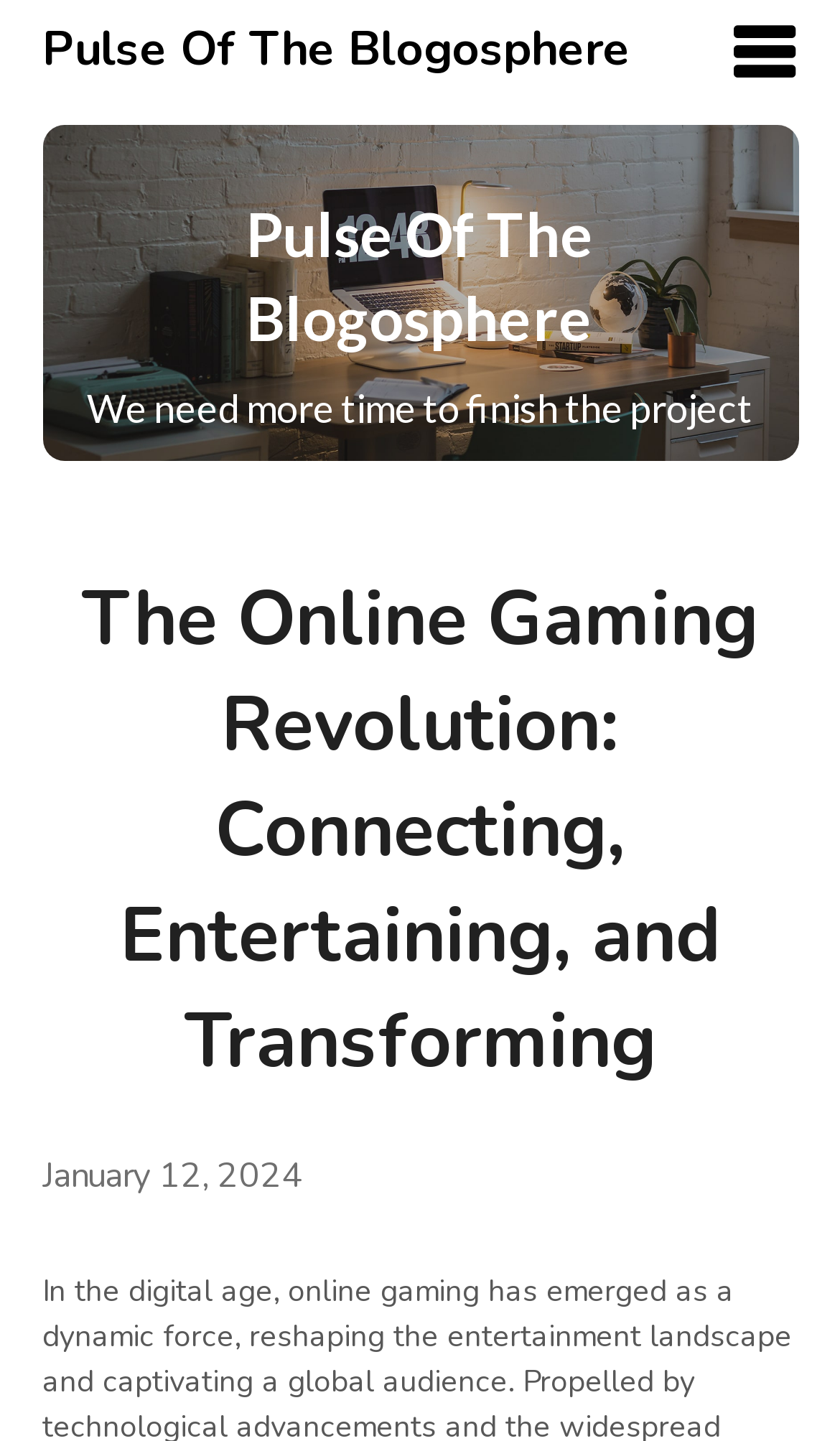Based on the element description, predict the bounding box coordinates (top-left x, top-left y, bottom-right x, bottom-right y) for the UI element in the screenshot: January 12, 2024

[0.05, 0.8, 0.36, 0.833]